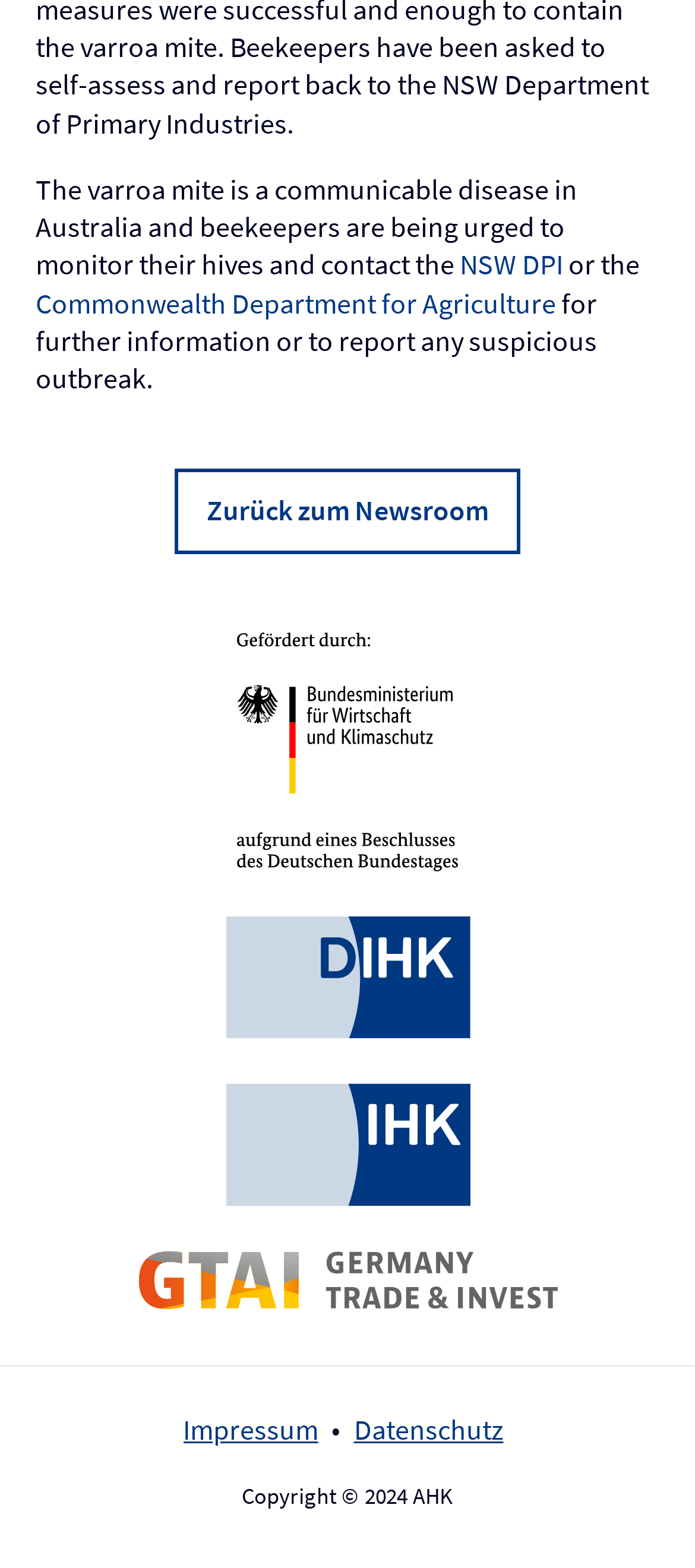Review the image closely and give a comprehensive answer to the question: What is the disease mentioned in the article?

The article mentions 'The varroa mite is a communicable disease in Australia and beekeepers are being urged to monitor their hives and contact the...' which indicates that the disease being referred to is the varroa mite.